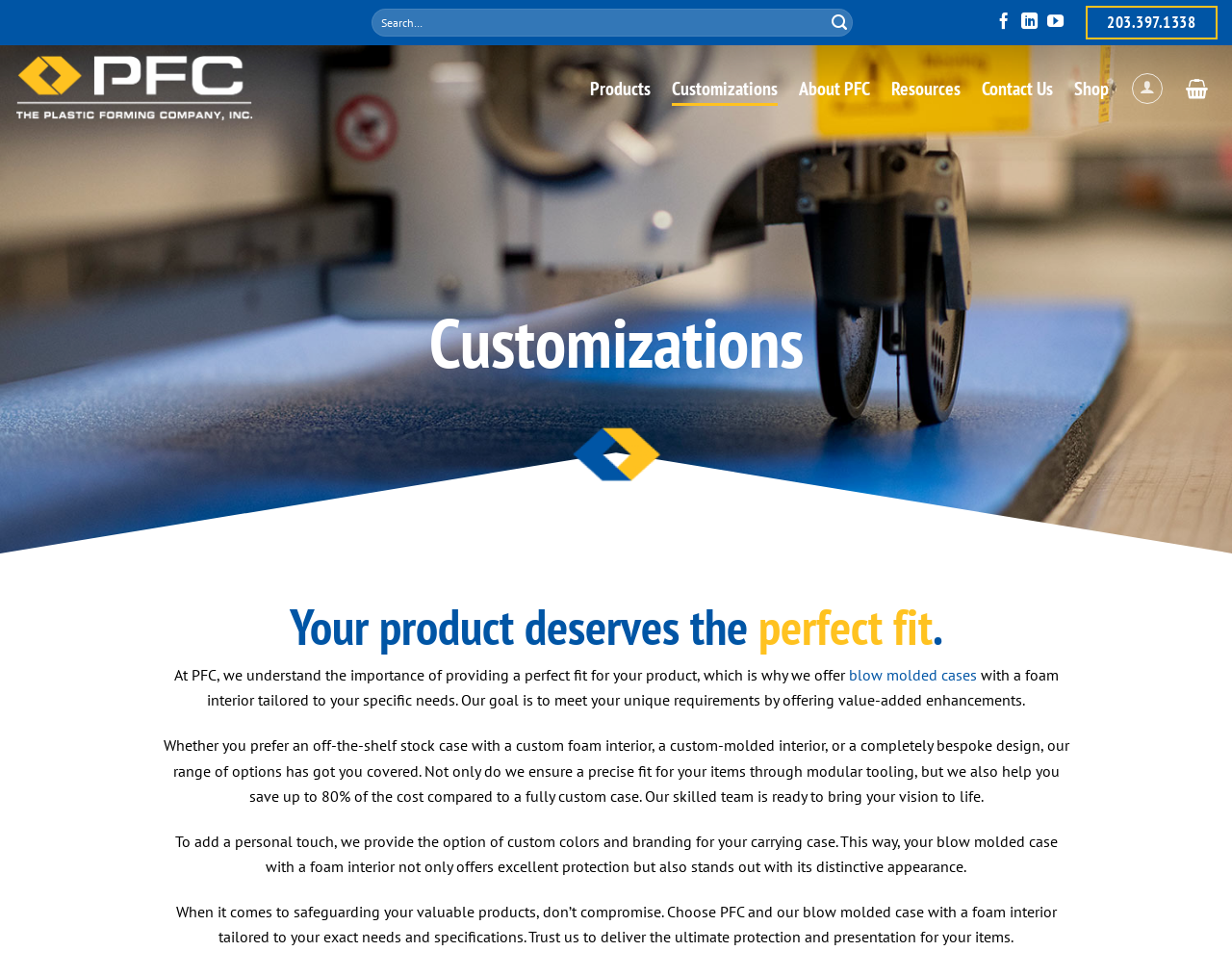What is the purpose of PFC's cases?
Provide an in-depth and detailed explanation in response to the question.

The webpage states that PFC's cases are designed to provide both protection and presentation for valuable products, which is mentioned in the text 'Choose PFC and our blow molded case with a foam interior tailored to your exact needs and specifications. Trust us to deliver the ultimate protection and presentation for your items.'